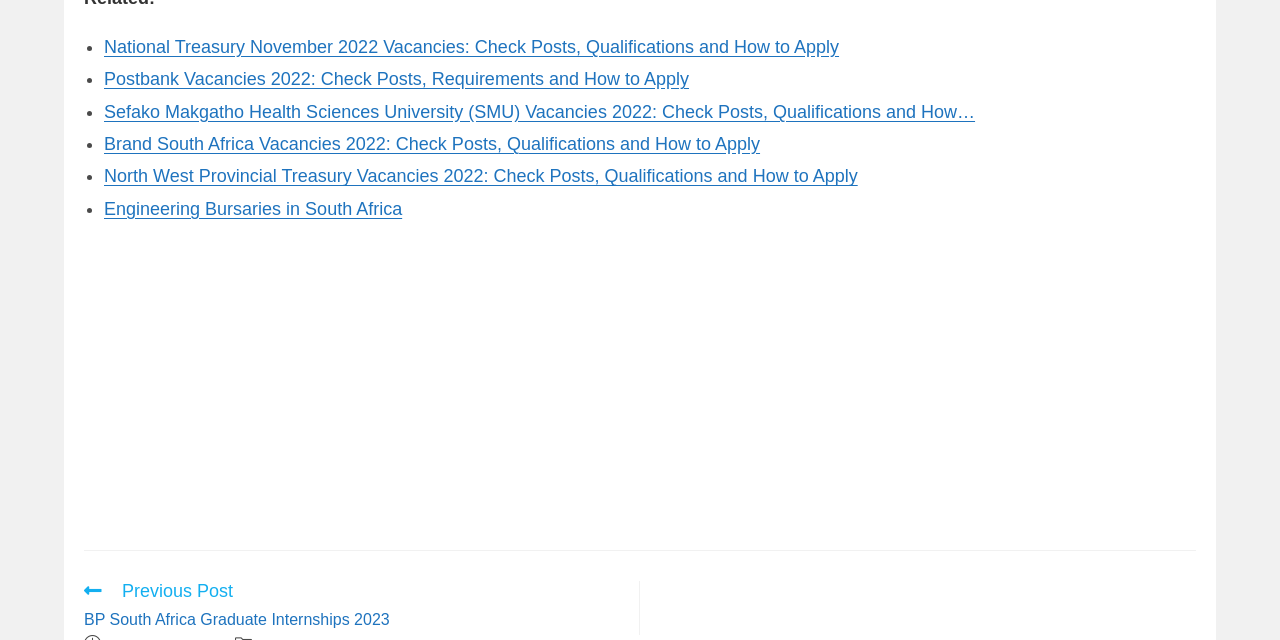What type of content is listed on this webpage?
Look at the image and respond with a one-word or short phrase answer.

Vacancies and bursaries